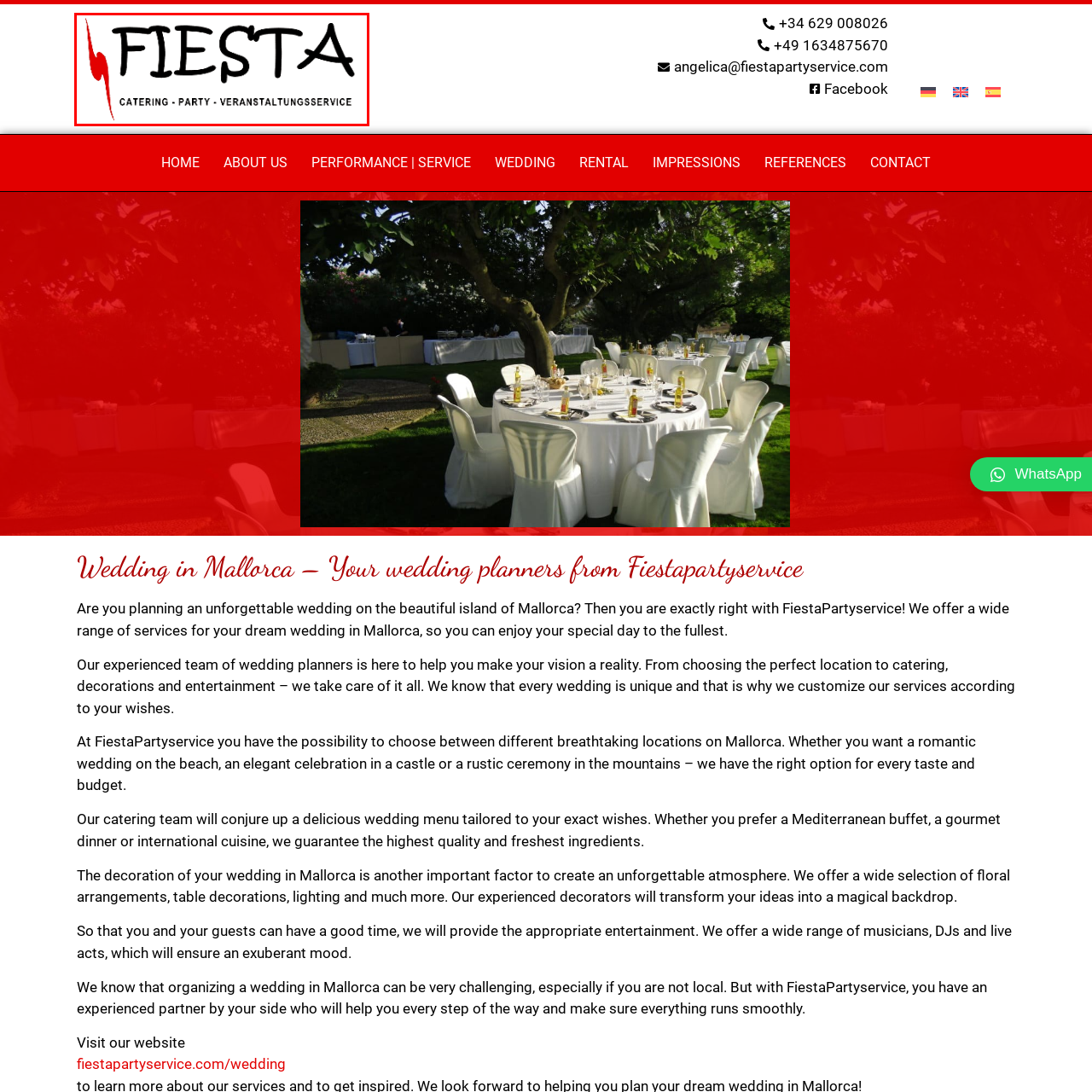Craft a detailed and vivid caption for the image that is highlighted by the red frame.

The image features the logo of Fiesta Party Service, a catering and event planning company based in Mallorca. The design includes stylized lettering in red and green, prominently displaying the word "FIESTA," which is indicative of festive occasions and celebrations. Below the main text, the words "CATERING - PARTY - VERANSTALTUNGSSERVICE" suggest a comprehensive range of services that cater to various events, emphasizing their expertise in organizing parties and special occasions. This logo embodies the company's commitment to creating memorable experiences for clients seeking event services in a beautiful location like Mallorca.